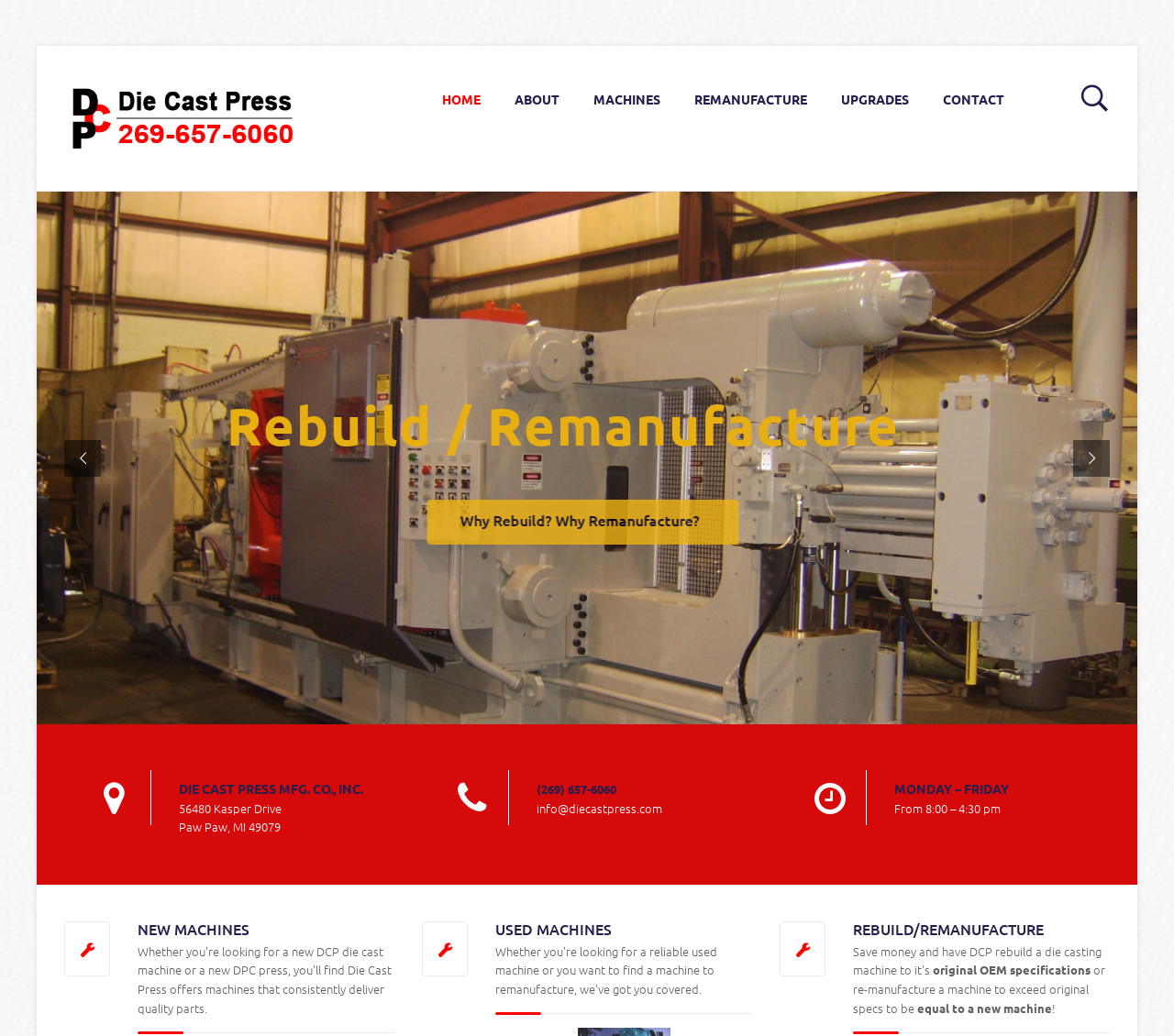What is the purpose of rebuilding a machine?
Using the visual information, answer the question in a single word or phrase.

to exceed original specs